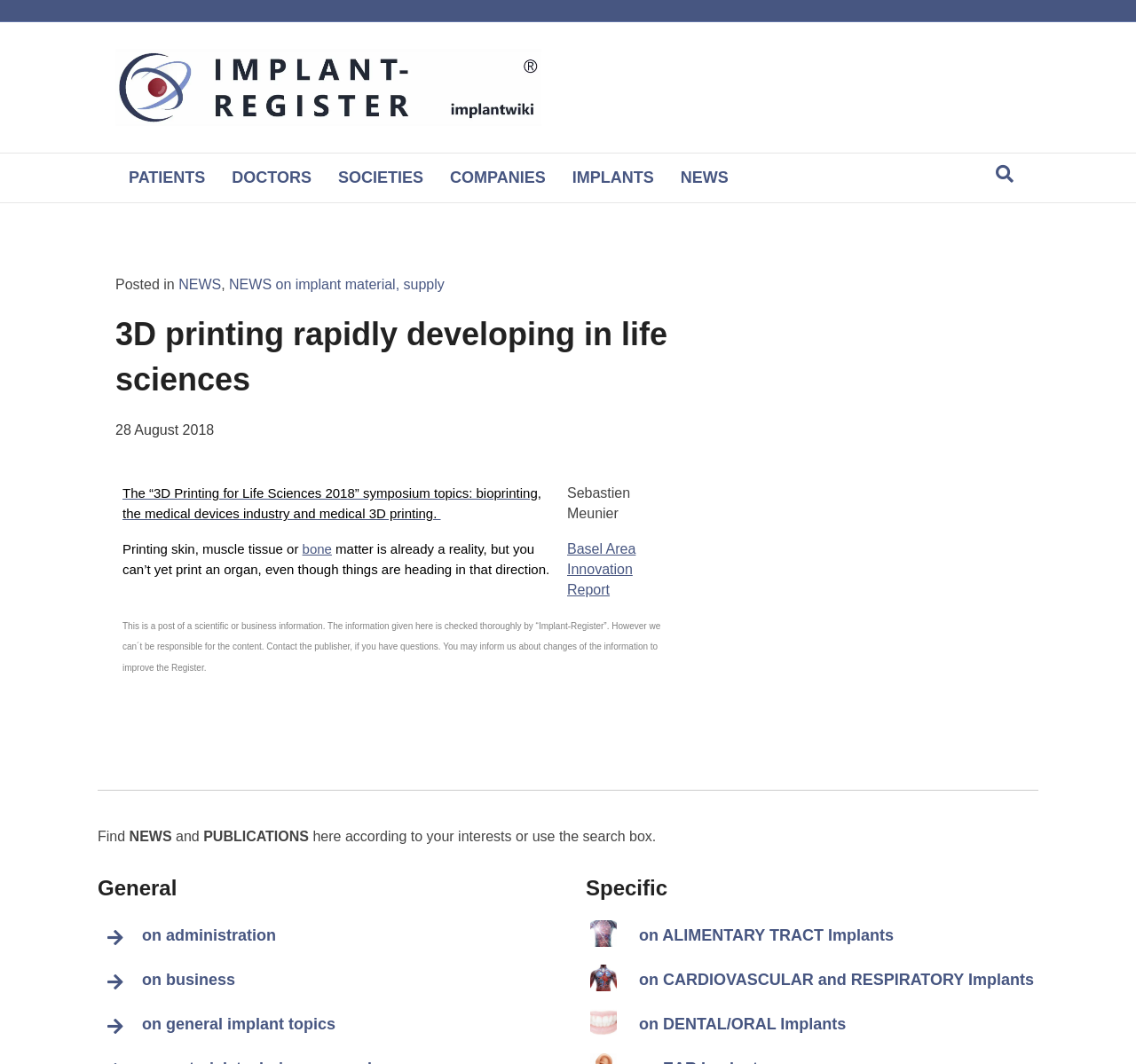Who is the author of the article?
Please provide a single word or phrase as the answer based on the screenshot.

Sebastien Meunier